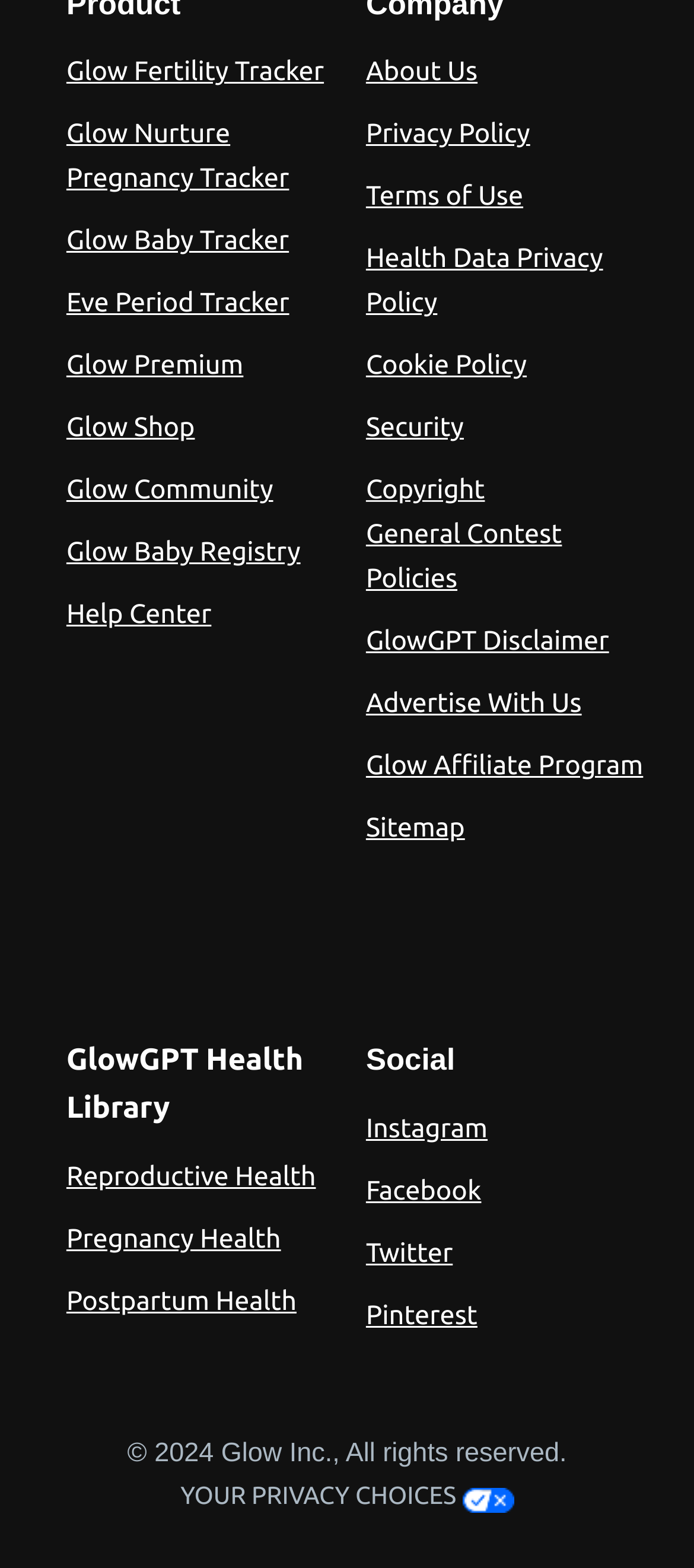Find the bounding box coordinates of the element to click in order to complete this instruction: "Check out Glow Shop". The bounding box coordinates must be four float numbers between 0 and 1, denoted as [left, top, right, bottom].

[0.096, 0.263, 0.281, 0.282]